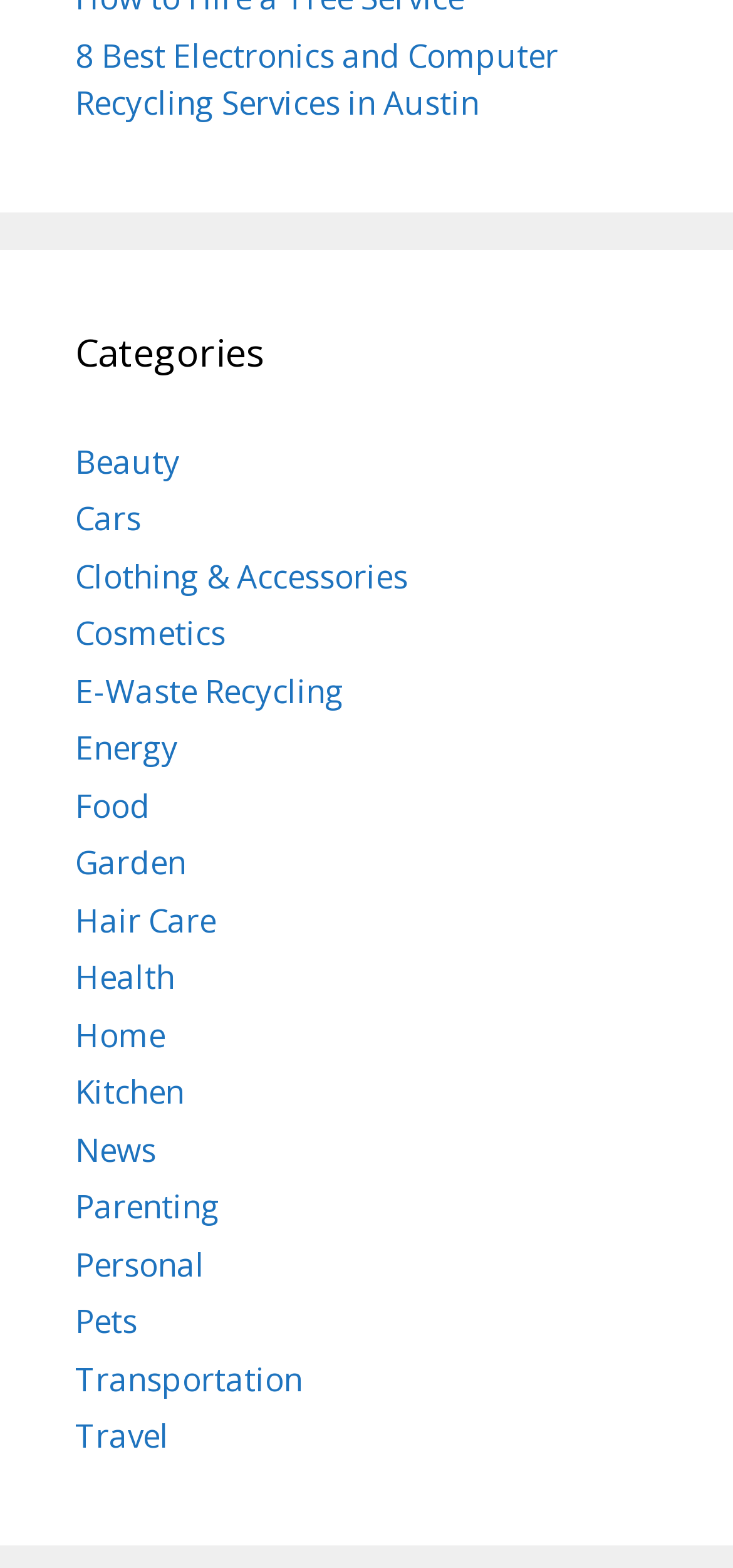Please identify the bounding box coordinates of the element's region that I should click in order to complete the following instruction: "click on Beauty category". The bounding box coordinates consist of four float numbers between 0 and 1, i.e., [left, top, right, bottom].

[0.103, 0.28, 0.246, 0.308]